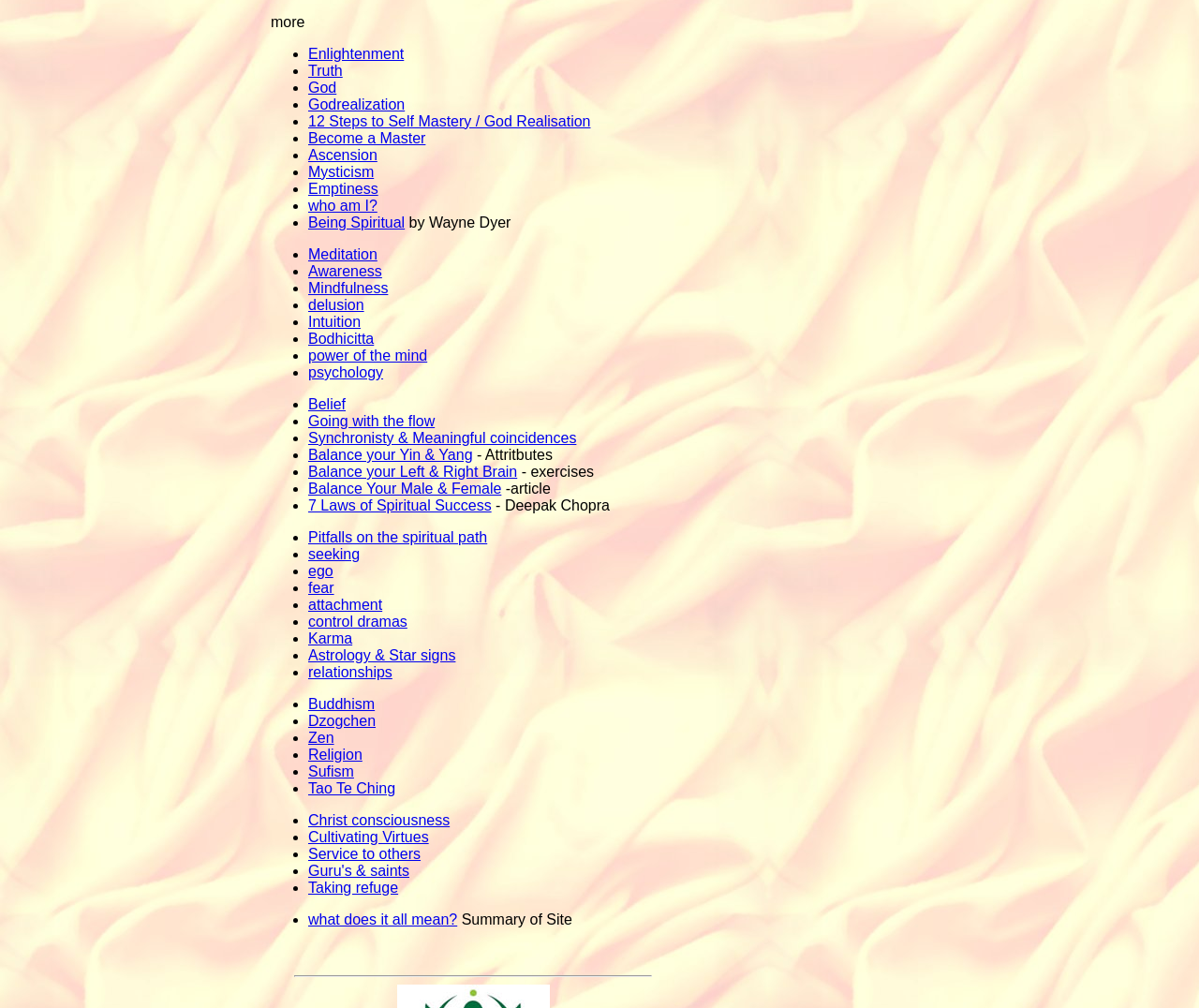What is the first item in the list?
Based on the image, give a concise answer in the form of a single word or short phrase.

Enlightenment